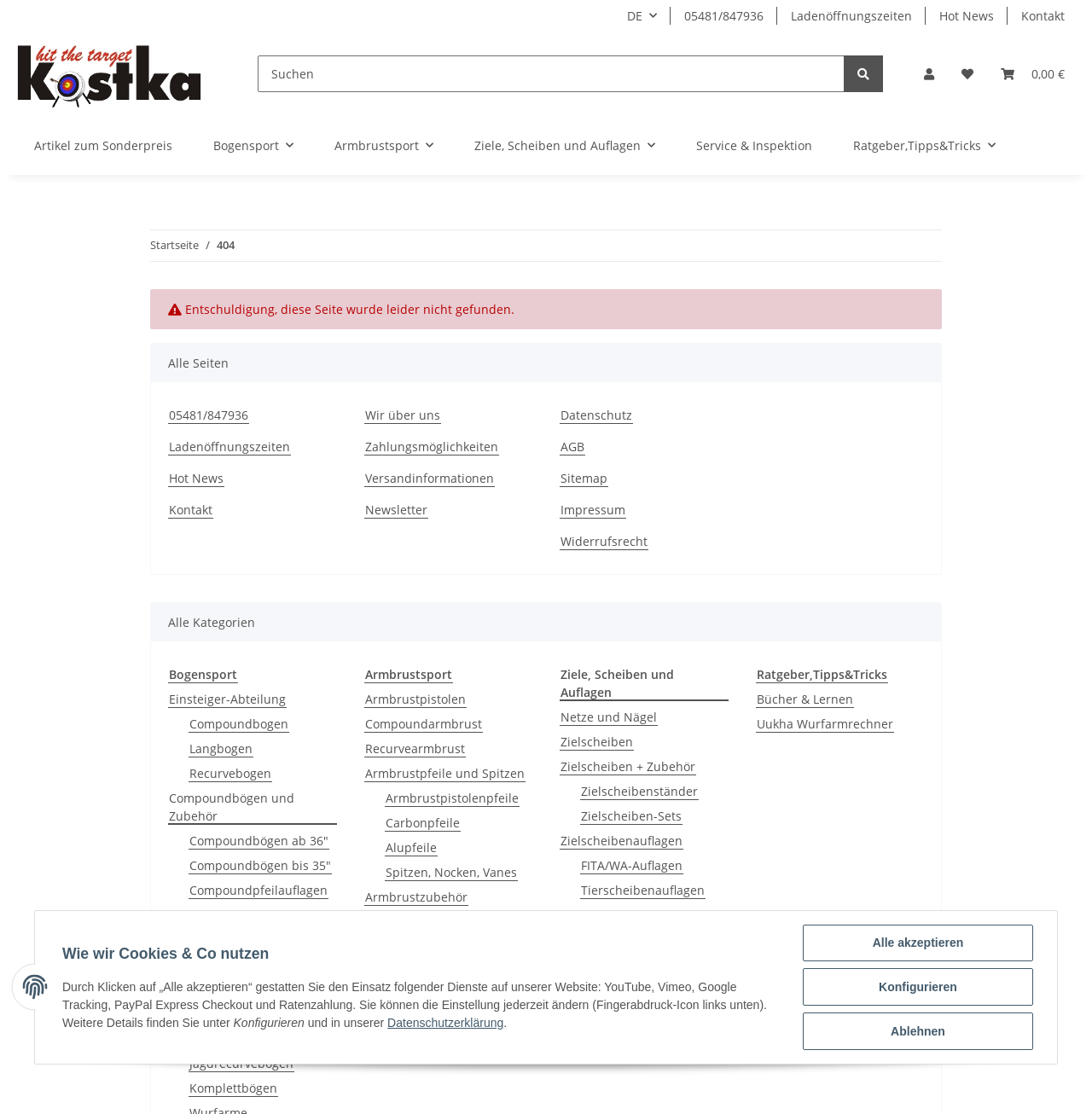Show the bounding box coordinates of the region that should be clicked to follow the instruction: "Search for products."

[0.773, 0.05, 0.809, 0.083]